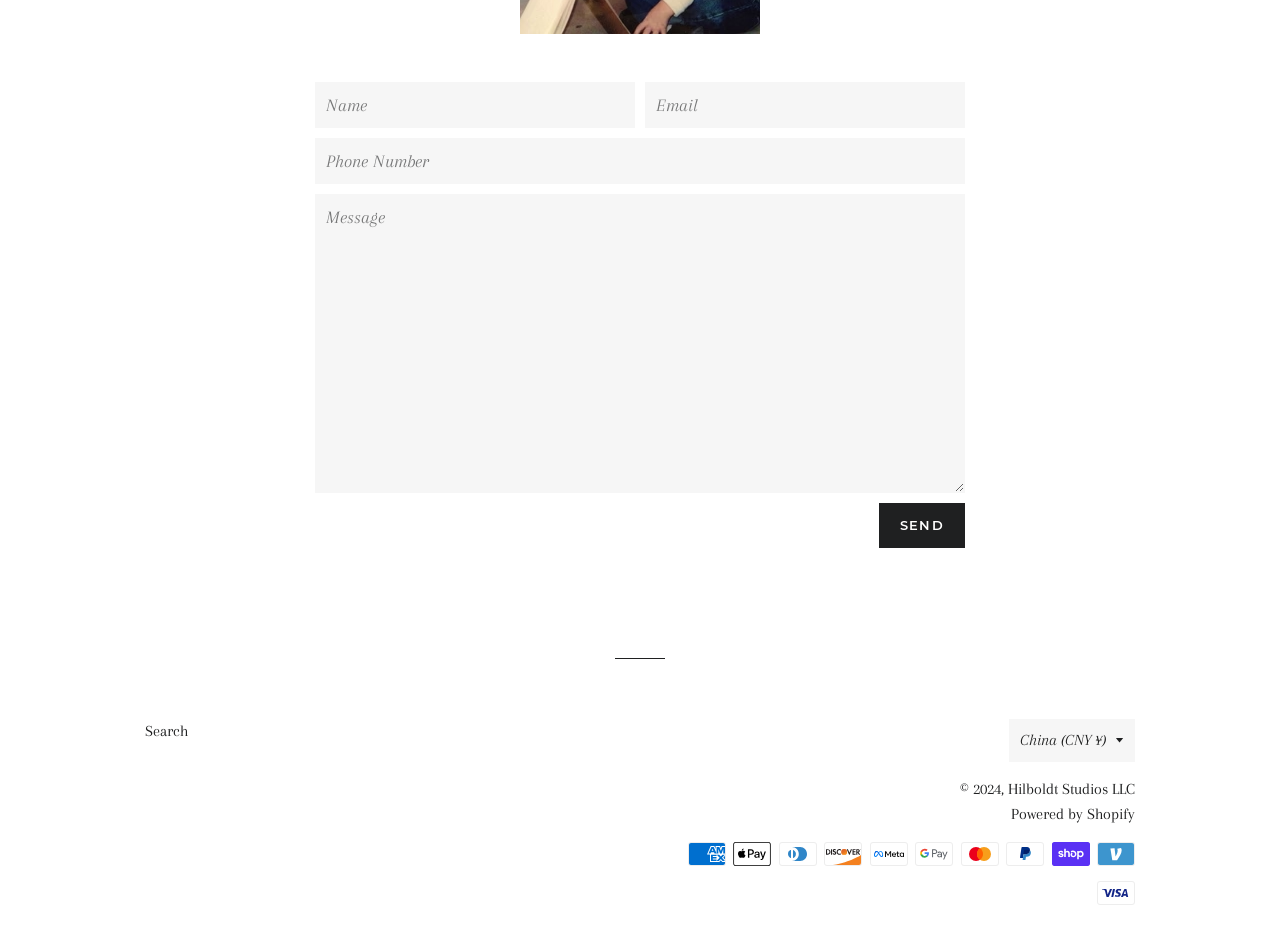Can you identify the bounding box coordinates of the clickable region needed to carry out this instruction: 'Select your country or region'? The coordinates should be four float numbers within the range of 0 to 1, stated as [left, top, right, bottom].

[0.788, 0.756, 0.887, 0.801]